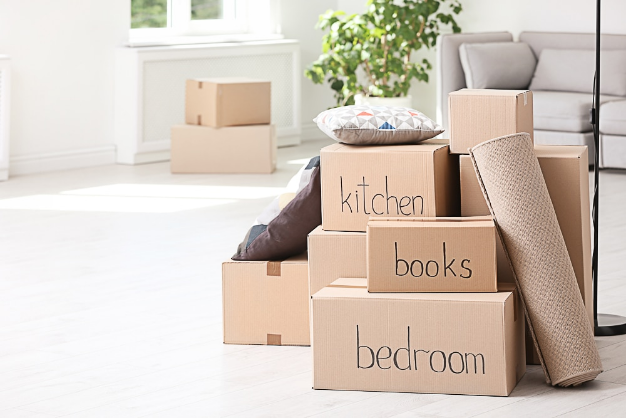Give a thorough caption for the picture.

The image showcases a cozy, modern living space featuring stacked moving boxes labeled "kitchen," "books," and "bedroom." The neatly arranged boxes suggest an organized approach to packing and moving, highlighting the transition into a new home. In the background, a hint of greenery from a potted plant and a comfortable sofa add warmth and a sense of homeliness to the environment, emphasizing the importance of thoughtful logistics during a move. This scene captures the essence of preparation involved in relocating, resonating with the themes discussed in the article on choosing the right moving company in Nairobi, Kenya.